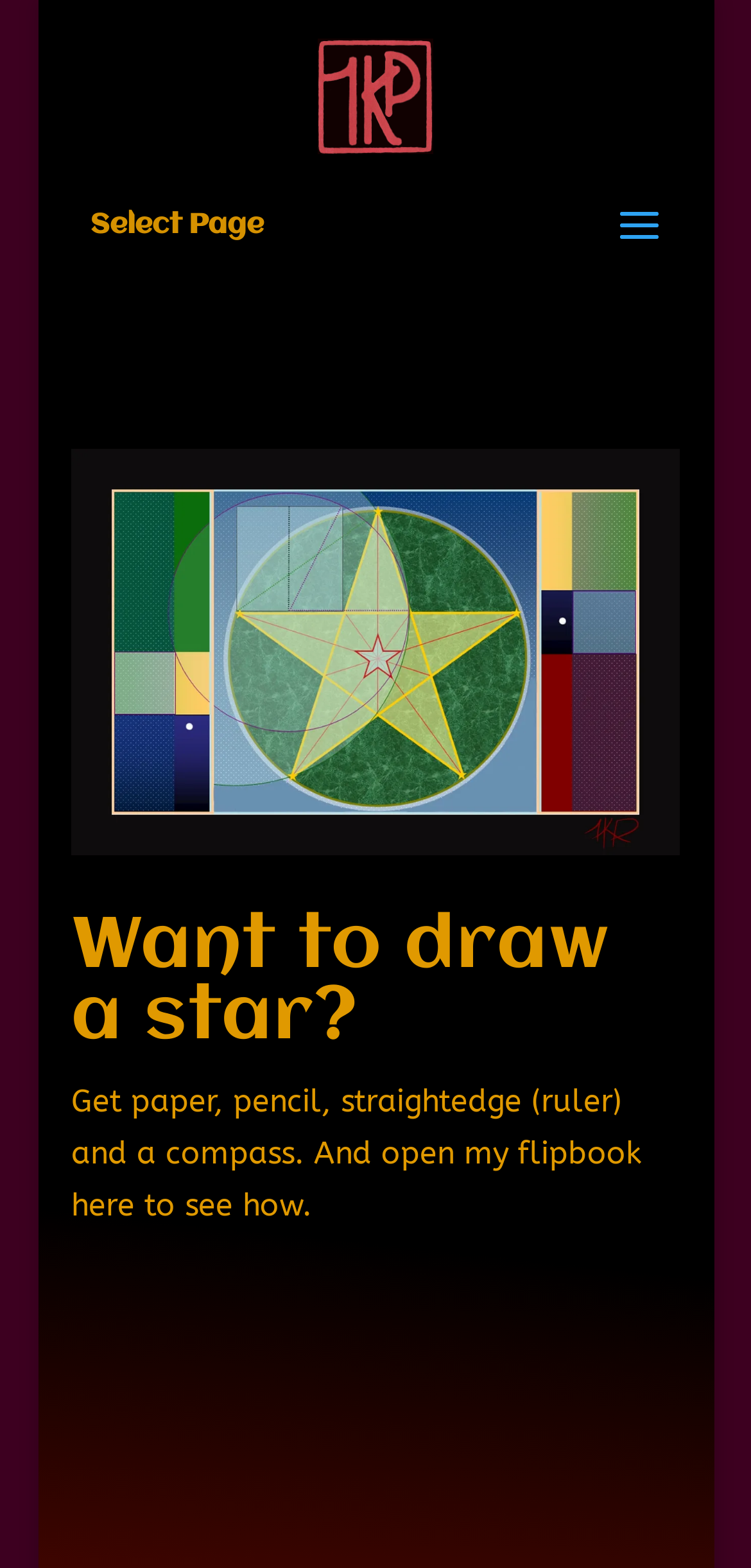Extract the bounding box coordinates for the UI element described as: "alt="Ted Phelps"".

[0.423, 0.051, 0.576, 0.072]